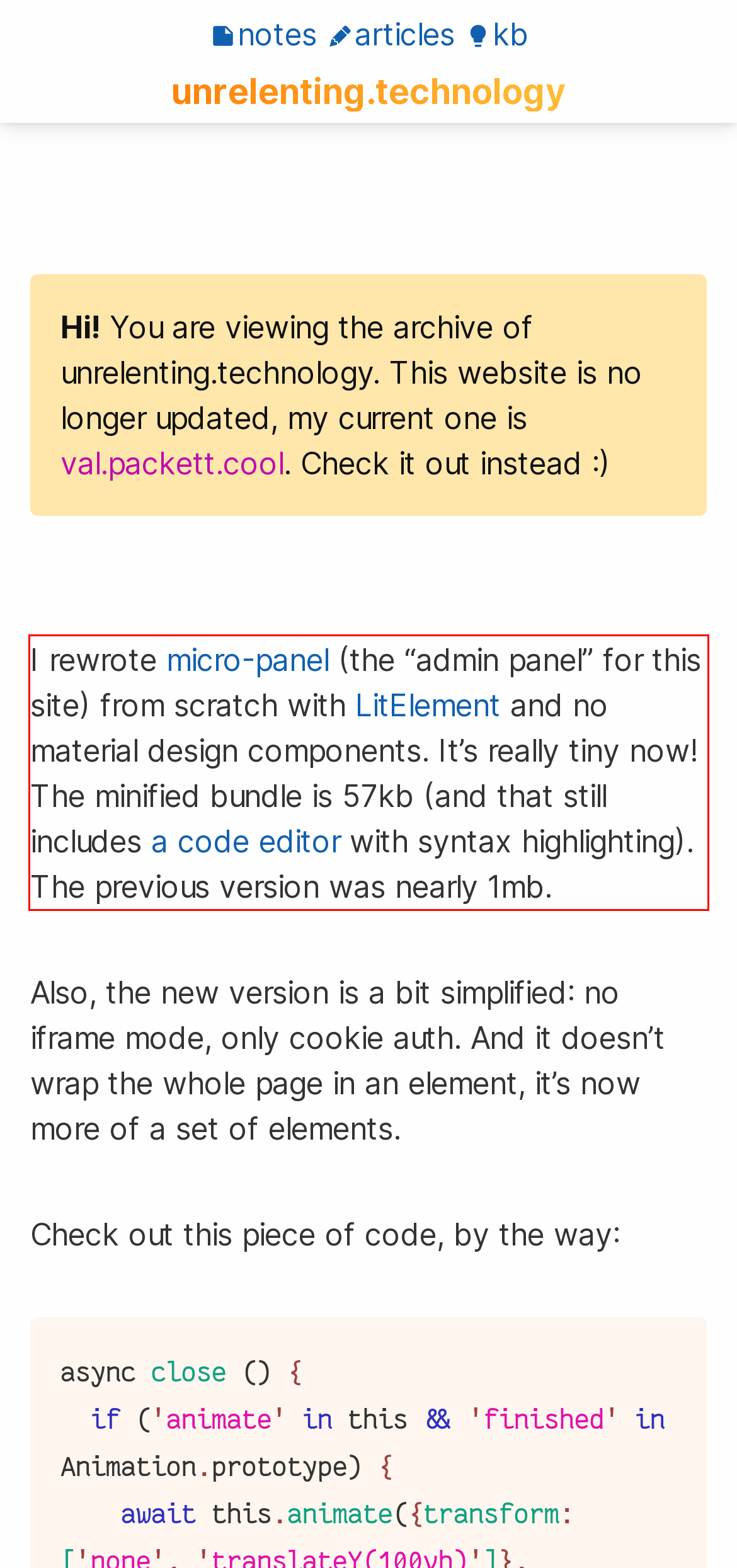Using OCR, extract the text content found within the red bounding box in the given webpage screenshot.

I rewrote micro-panel (the “admin panel” for this site) from scratch with LitElement and no material design components. It’s really tiny now! The minified bundle is 57kb (and that still includes a code editor with syntax highlighting). The previous version was nearly 1mb.